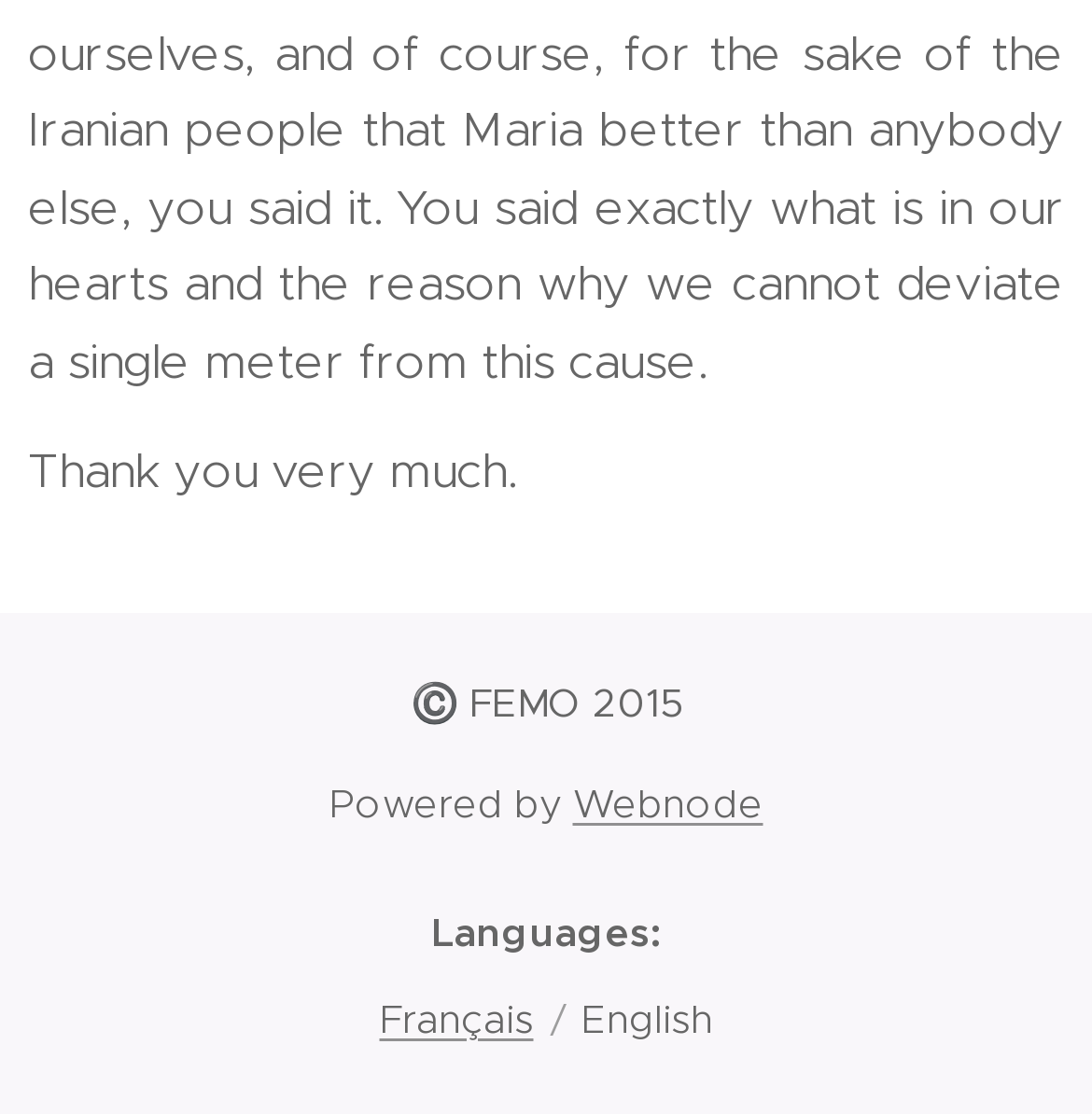What is the copyright year?
Refer to the image and provide a one-word or short phrase answer.

2015